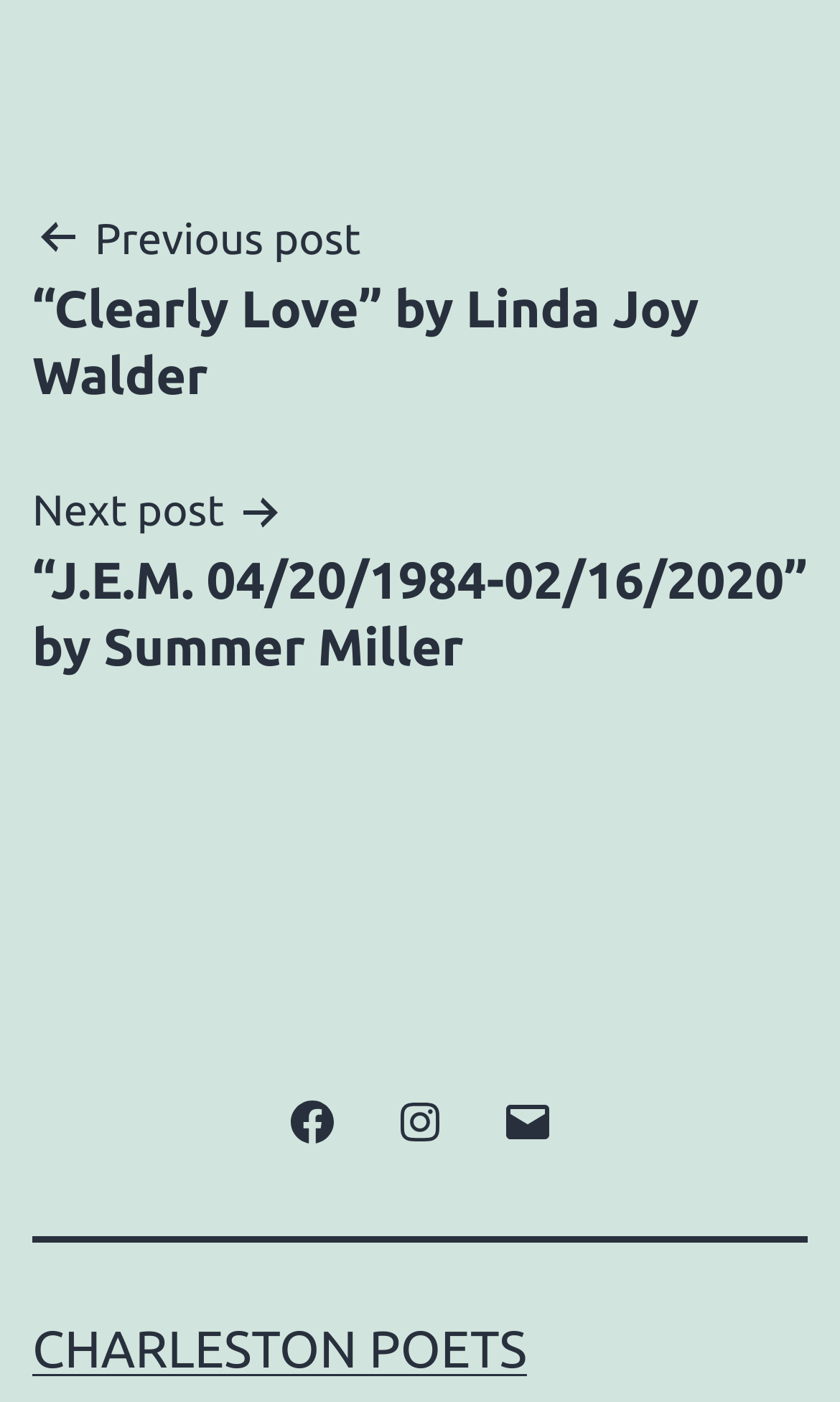Examine the screenshot and answer the question in as much detail as possible: What type of content is featured on this website?

The presence of post navigation links and the title 'CHARLESTON POETS' suggest that this website features poetry content, possibly showcasing the work of various poets.